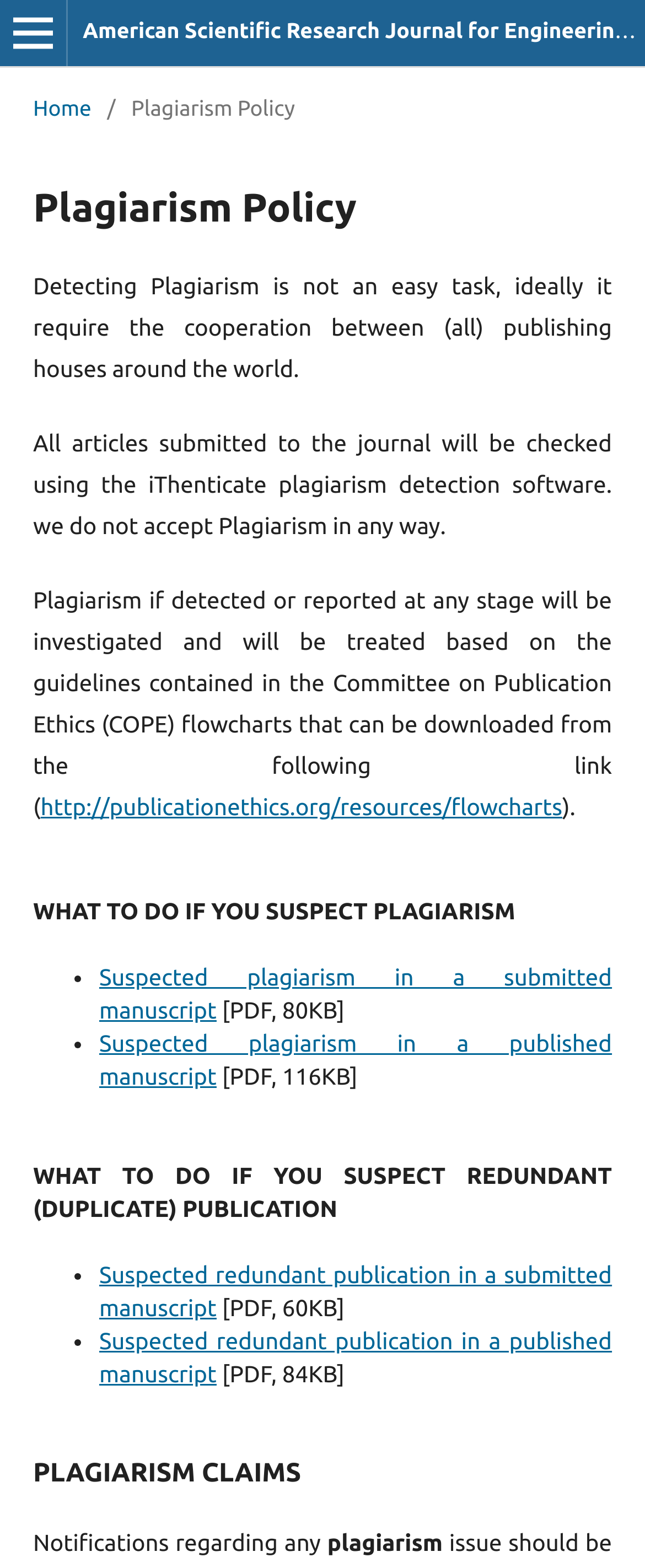Using the given description, provide the bounding box coordinates formatted as (top-left x, top-left y, bottom-right x, bottom-right y), with all values being floating point numbers between 0 and 1. Description: Open Menu

[0.0, 0.0, 0.103, 0.042]